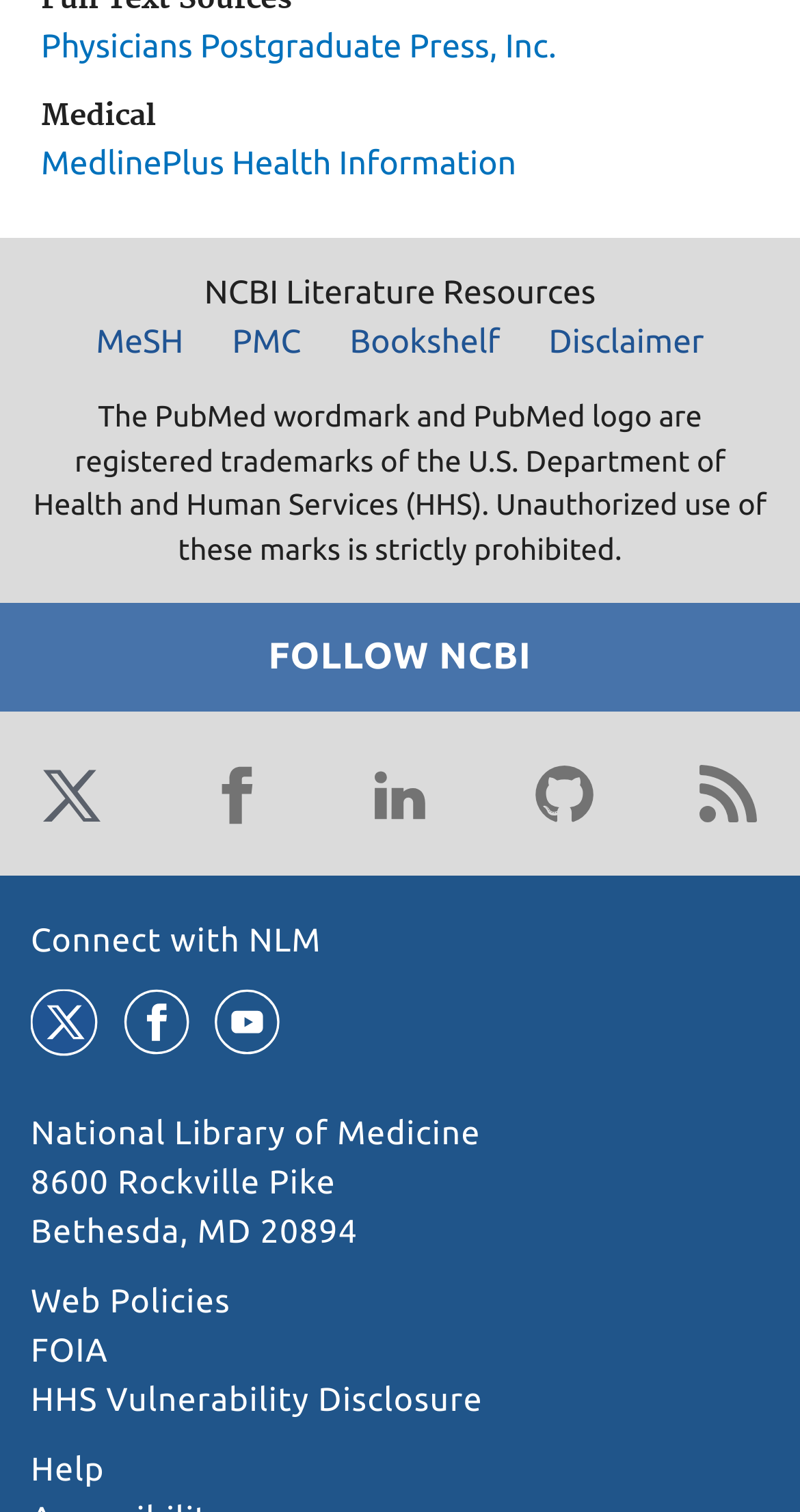Please provide a detailed answer to the question below based on the screenshot: 
What is the address of the organization?

The address of the organization can be found at the bottom of the webpage, where it is written as a link '8600 Rockville Pike Bethesda, MD 20894'.